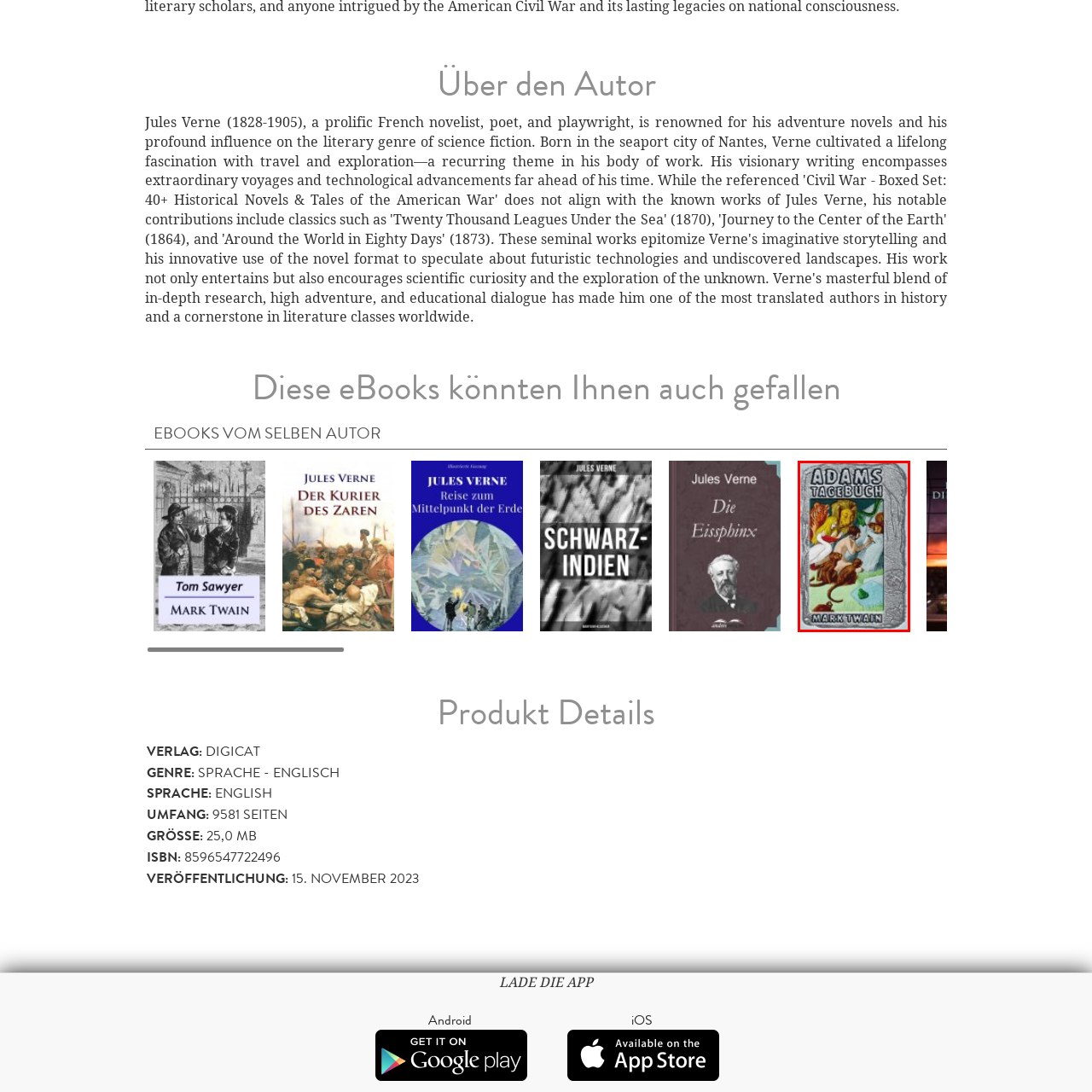Focus on the area highlighted by the red bounding box and give a thorough response to the following question, drawing from the image: Who is the author of the book?

The author's name is elegantly positioned at the bottom of the cover, written as 'MARK TWAIN', indicating that the book is a work by the renowned author.